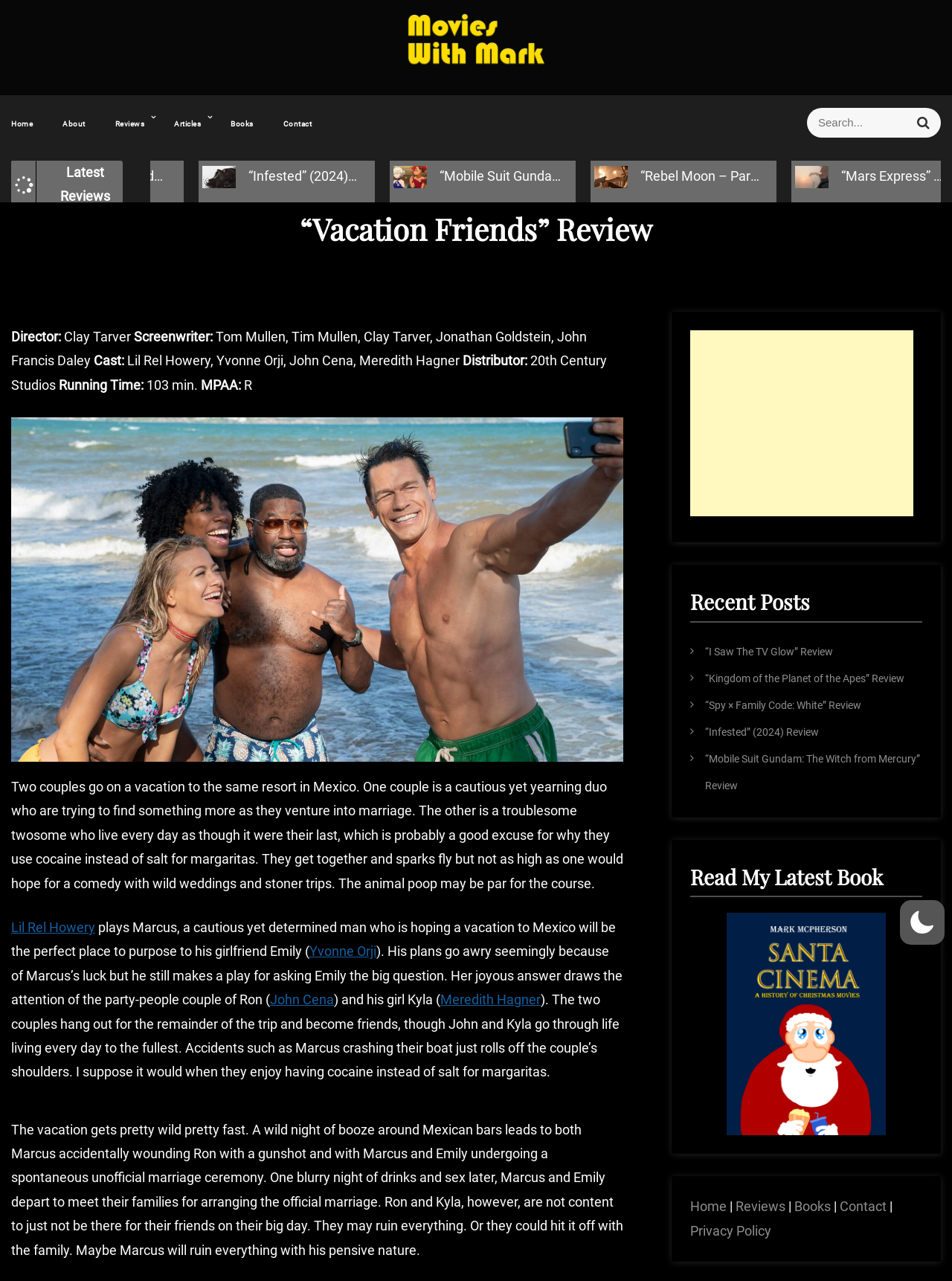Please find the bounding box coordinates in the format (top-left x, top-left y, bottom-right x, bottom-right y) for the given element description. Ensure the coordinates are floating point numbers between 0 and 1. Description: Yvonne Orji

[0.325, 0.737, 0.395, 0.749]